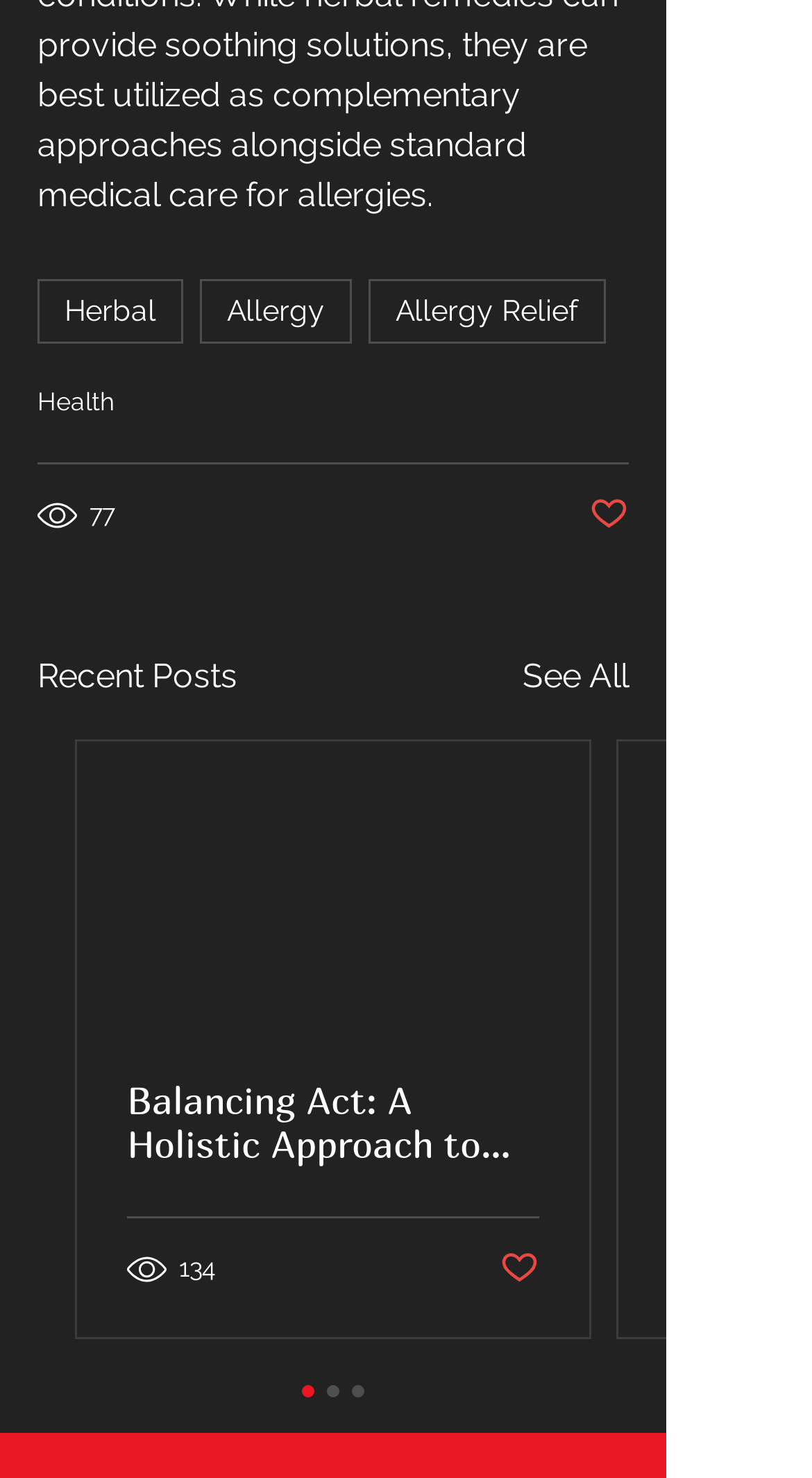Provide the bounding box coordinates of the HTML element described by the text: "Health".

[0.046, 0.262, 0.141, 0.281]